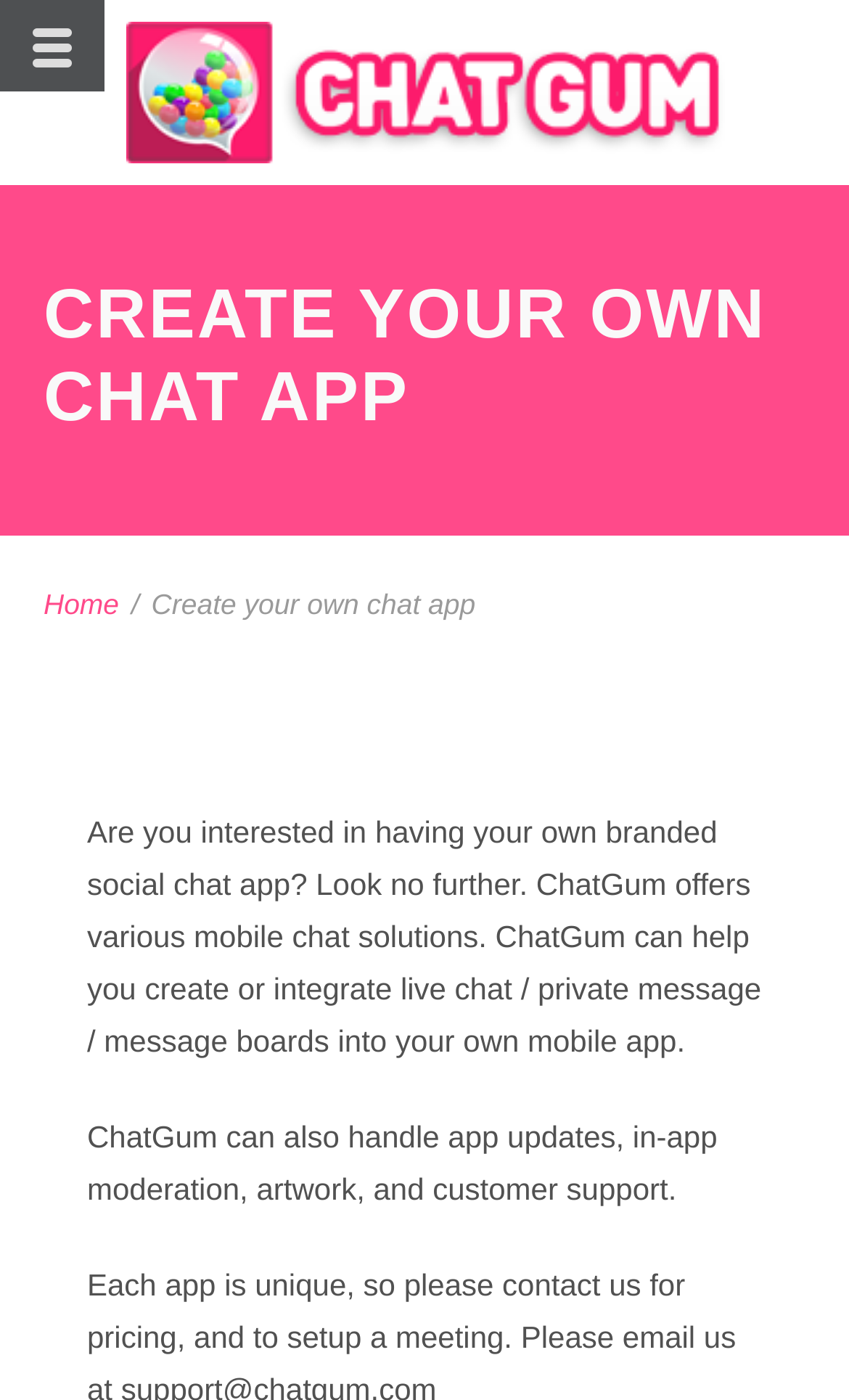Provide the text content of the webpage's main heading.

CREATE YOUR OWN CHAT APP